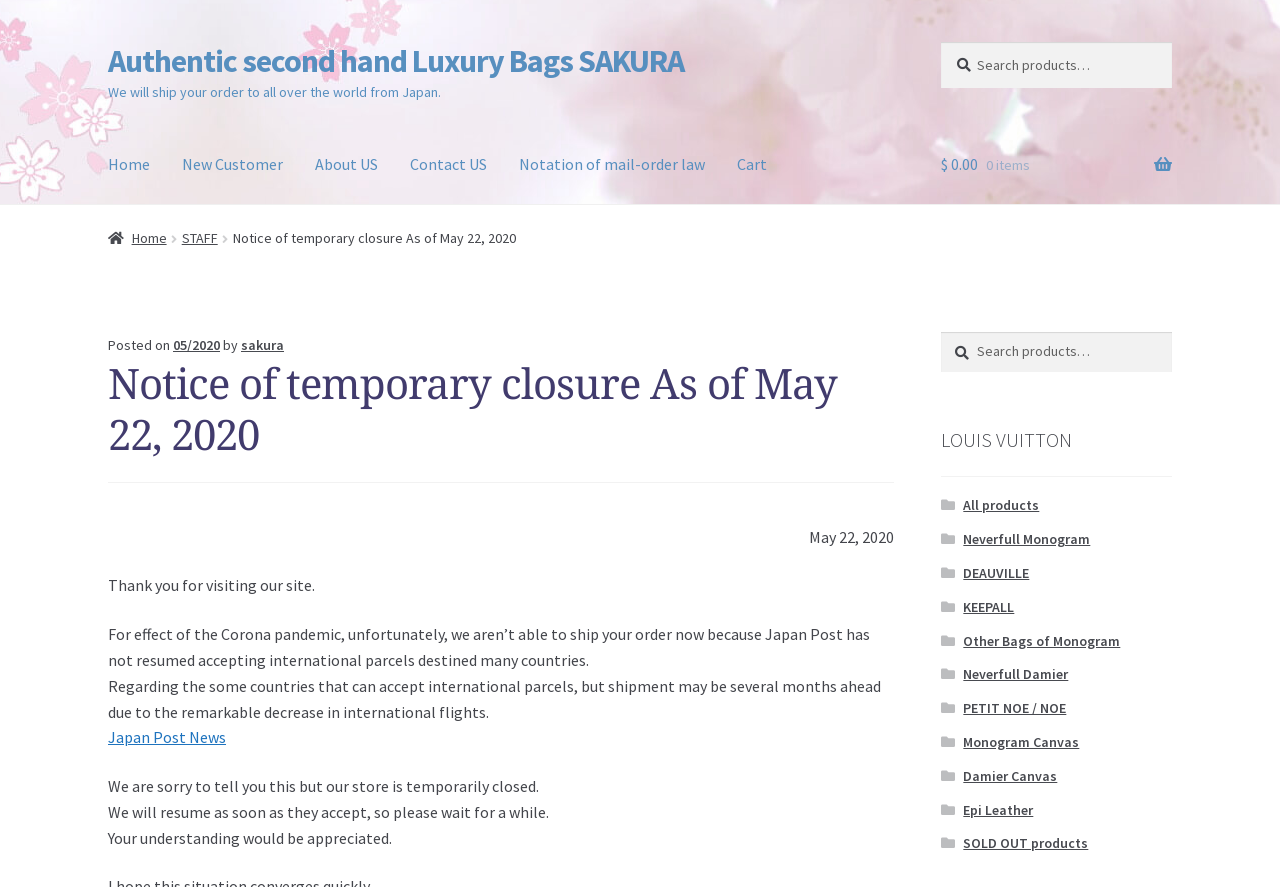Determine the webpage's heading and output its text content.

Notice of temporary closure As of May 22, 2020